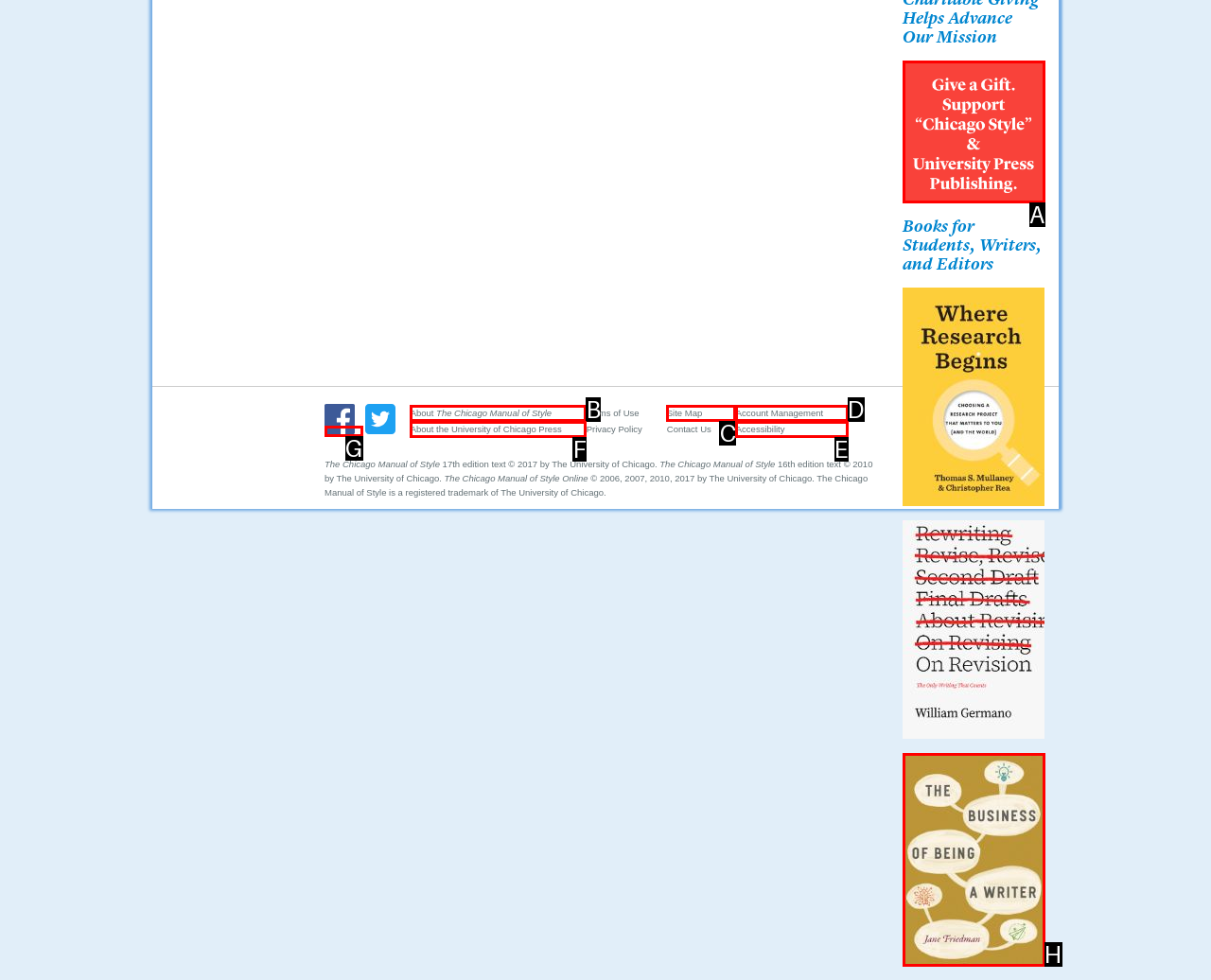Select the proper HTML element to perform the given task: Learn about the University of Chicago Press Answer with the corresponding letter from the provided choices.

F